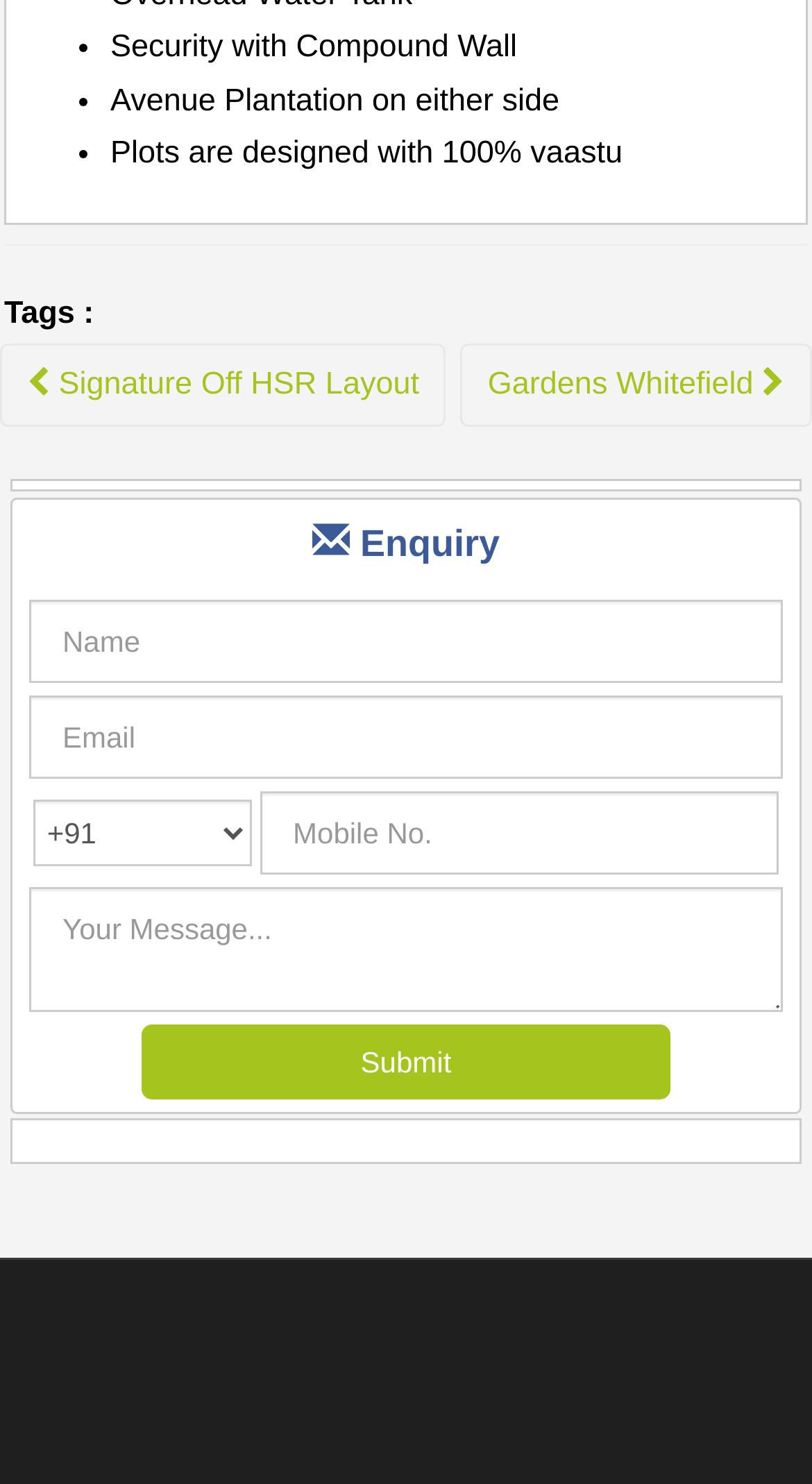Identify the bounding box coordinates for the region to click in order to carry out this instruction: "Click on the 'Gardens Whitefield' link". Provide the coordinates using four float numbers between 0 and 1, formatted as [left, top, right, bottom].

[0.567, 0.232, 1.0, 0.287]